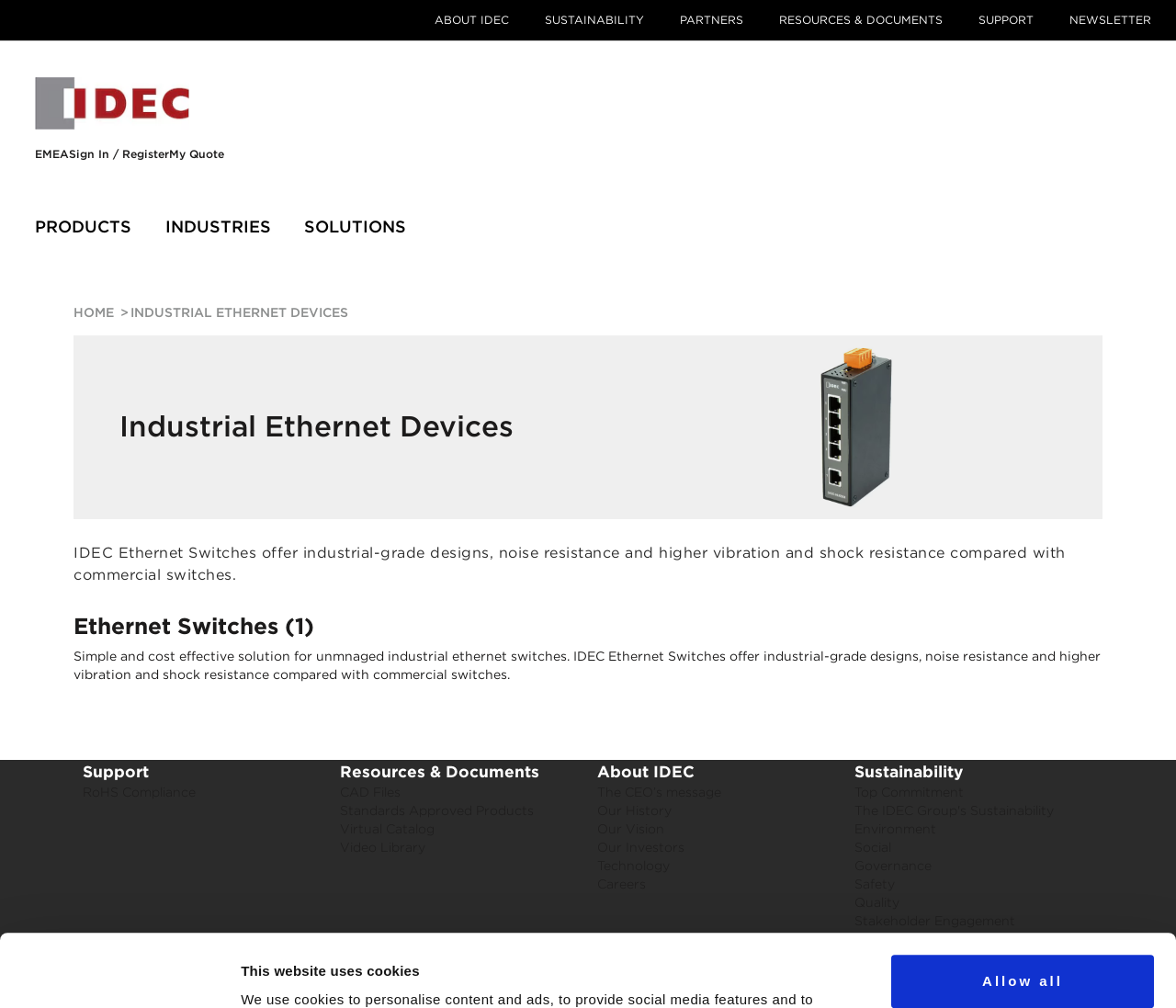Provide your answer in one word or a succinct phrase for the question: 
What is the purpose of the 'Resources & Documents' link?

To access resources and documents